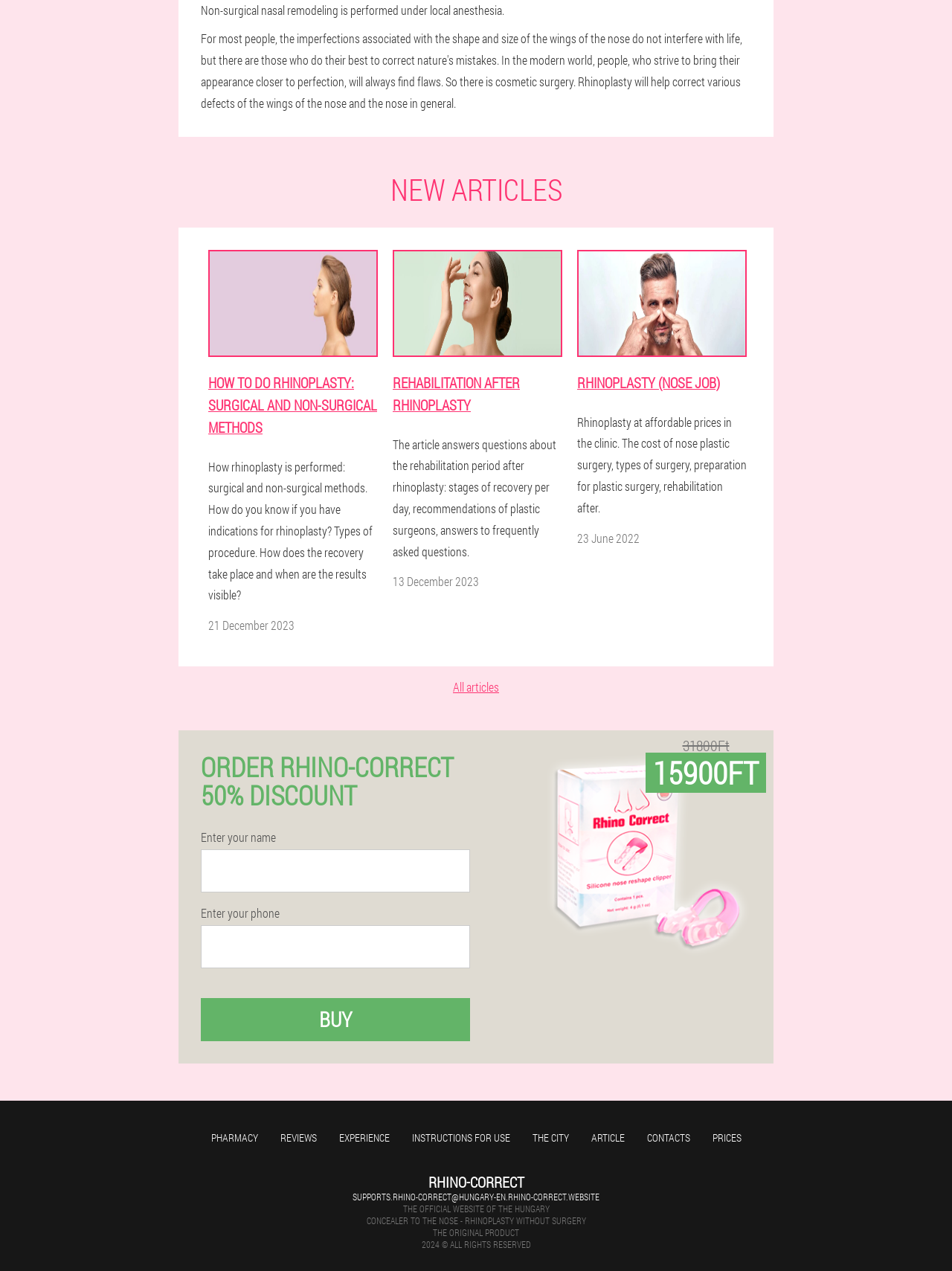What is the topic of the article 'HOW TO DO RHINOPLASTY: SURGICAL AND NON-SURGICAL METHODS'?
Kindly offer a detailed explanation using the data available in the image.

I found the article with the heading 'HOW TO DO RHINOPLASTY: SURGICAL AND NON-SURGICAL METHODS' and its corresponding text, which suggests that the topic of this article is rhinoplasty.